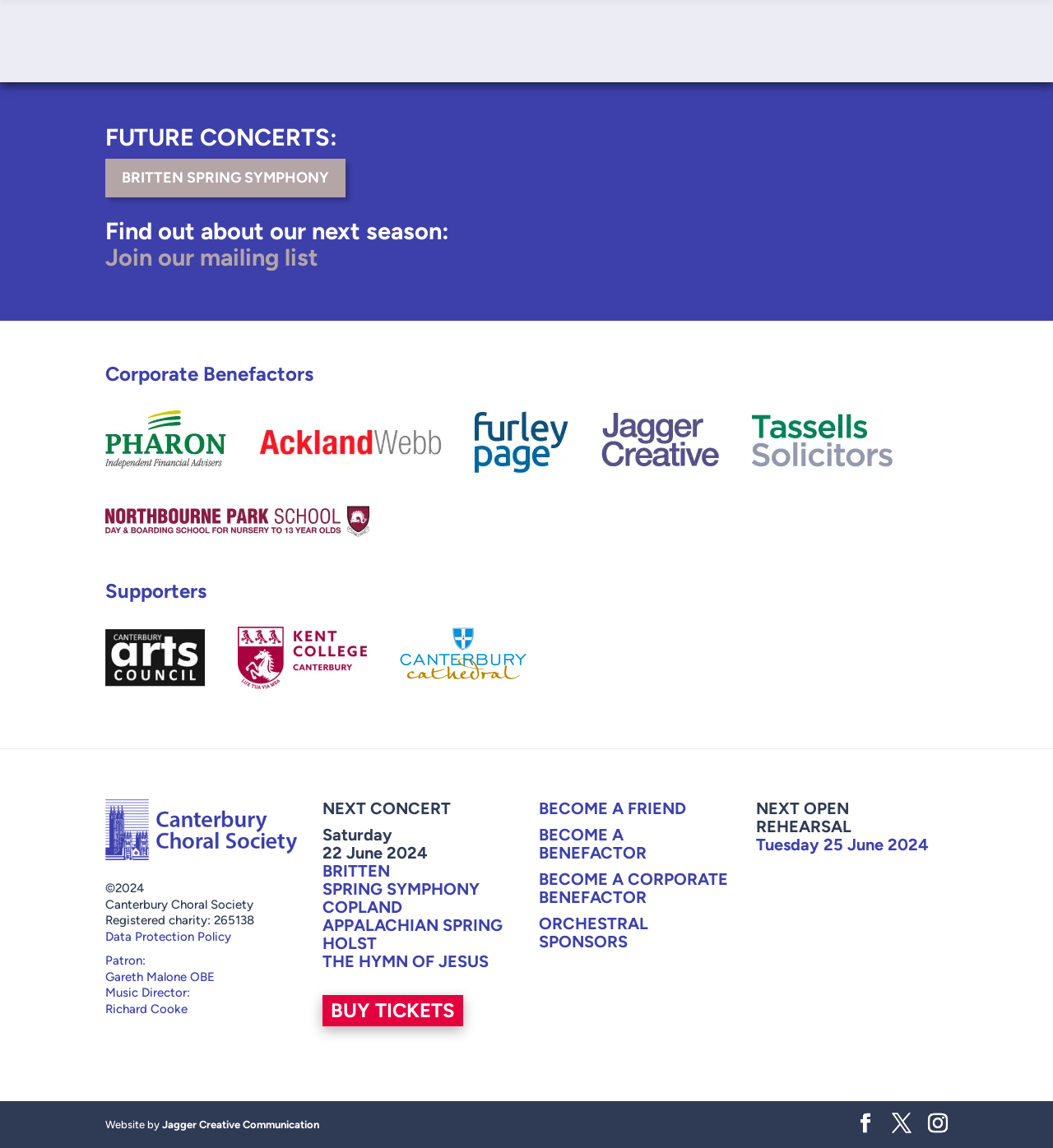Identify the bounding box coordinates of the clickable section necessary to follow the following instruction: "Find out about future concerts". The coordinates should be presented as four float numbers from 0 to 1, i.e., [left, top, right, bottom].

[0.1, 0.19, 0.9, 0.243]